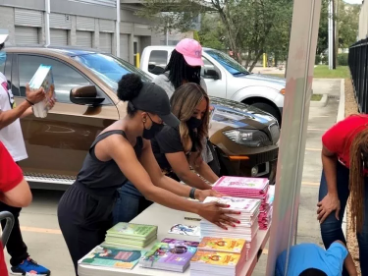What is the purpose of the event?
Analyze the image and deliver a detailed answer to the question.

The event is organized by the Twelve Days of Christmas, Inc. and aligns with the organization’s mission to empower at-risk youth by providing them with resources and opportunities to foster a love for reading and learning, indicating that the purpose of the event is to support literacy and education.